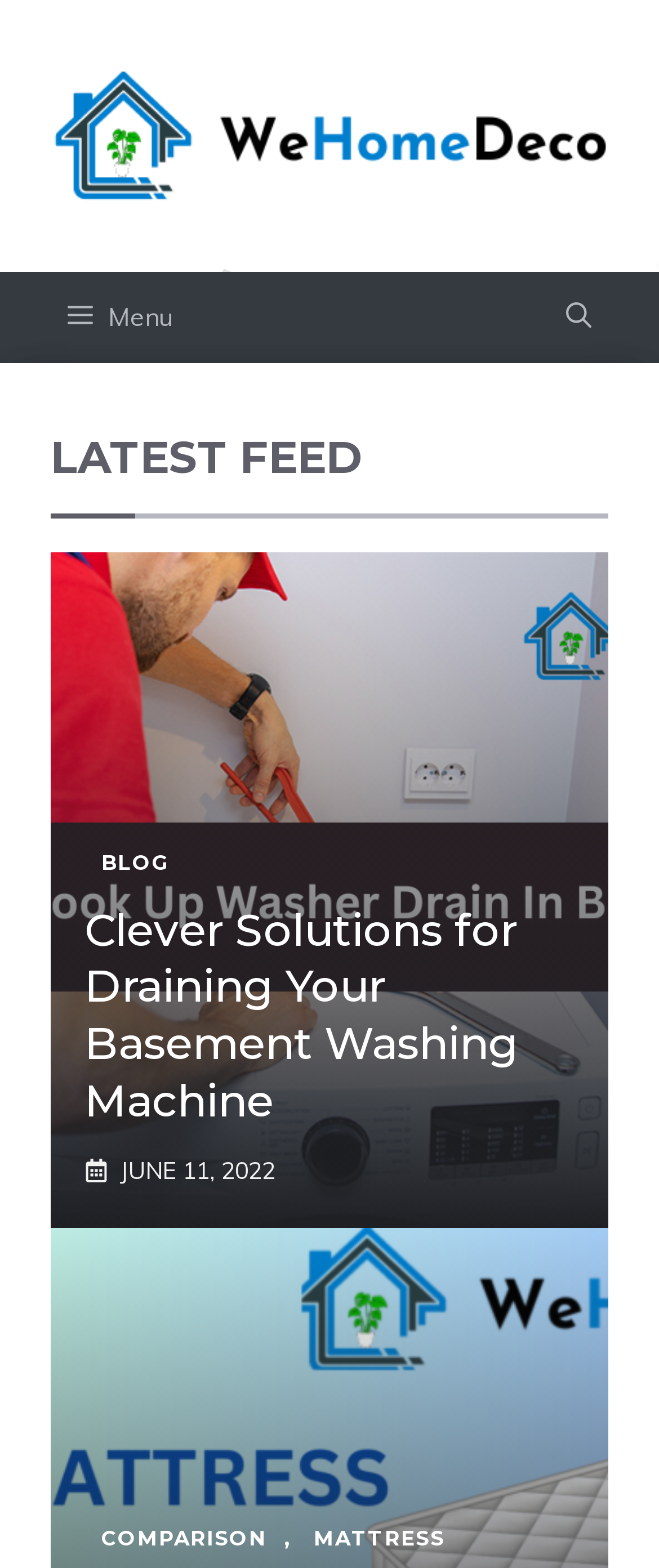Use a single word or phrase to answer the question:
What is the date of the article?

JUNE 11, 2022